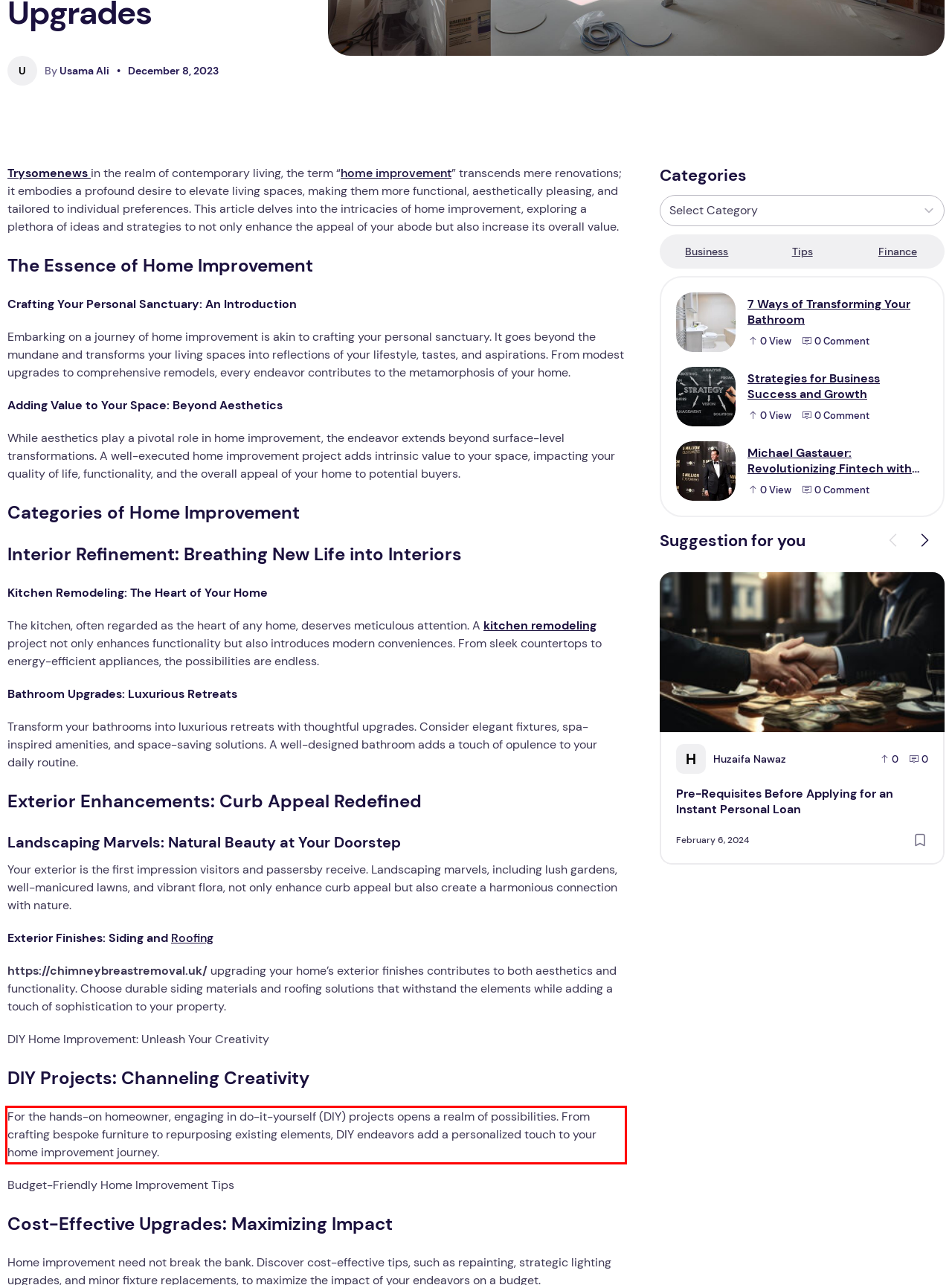Please examine the screenshot of the webpage and read the text present within the red rectangle bounding box.

For the hands-on homeowner, engaging in do-it-yourself (DIY) projects opens a realm of possibilities. From crafting bespoke furniture to repurposing existing elements, DIY endeavors add a personalized touch to your home improvement journey.